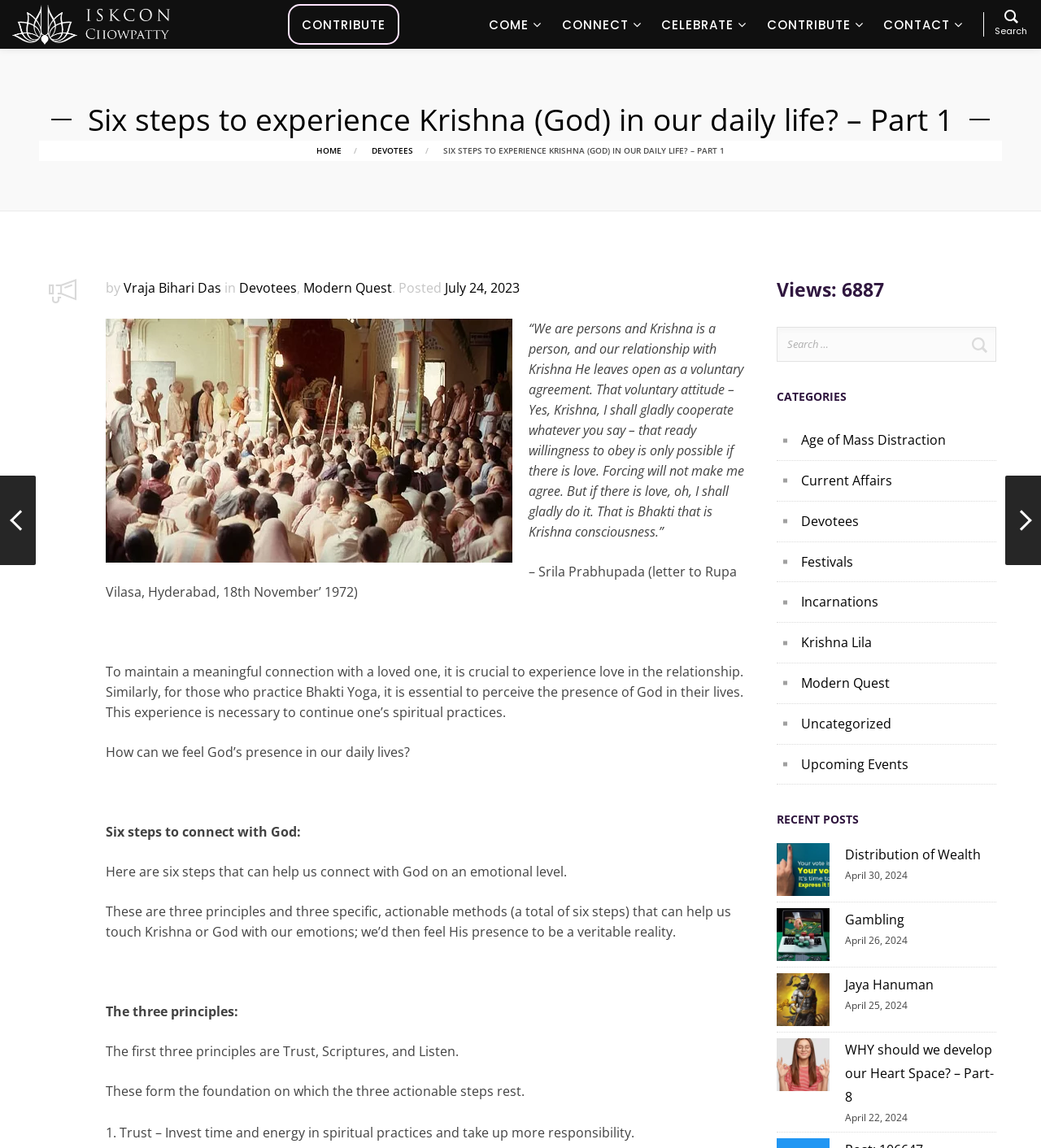Give a detailed account of the webpage's layout and content.

This webpage is about spirituality and self-improvement, specifically focusing on the topic of experiencing Krishna (God) in daily life. The page is divided into several sections, with a prominent heading "Six steps to experience Krishna (God) in our daily life? – Part 1" at the top.

At the top of the page, there are several links to different sections of the website, including "CONTRIBUTE", "COME", "CONNECT", "CELEBRATE", and "CONTACT", each with a dropdown menu. To the right of these links, there is a search bar with a "Search" button.

Below the heading, there is a quote from Srila Prabhupada, followed by a brief introduction to the importance of experiencing God's presence in daily life. The main content of the page is divided into six steps to connect with God, with three principles (Trust, Scriptures, and Listen) and three actionable methods.

The page also features several other sections, including "Views: 6887", a search bar, and categories such as "Age of Mass Distraction", "Current Affairs", and "Krishna Lila". There is also a section for recent posts, which includes images and links to articles with titles such as "Distribution of Wealth", "Gambling", and "Jaya Hanuman".

Throughout the page, there are several static text elements, including headings, paragraphs, and links, as well as images and a search box. The overall layout is organized and easy to navigate, with clear headings and concise text.